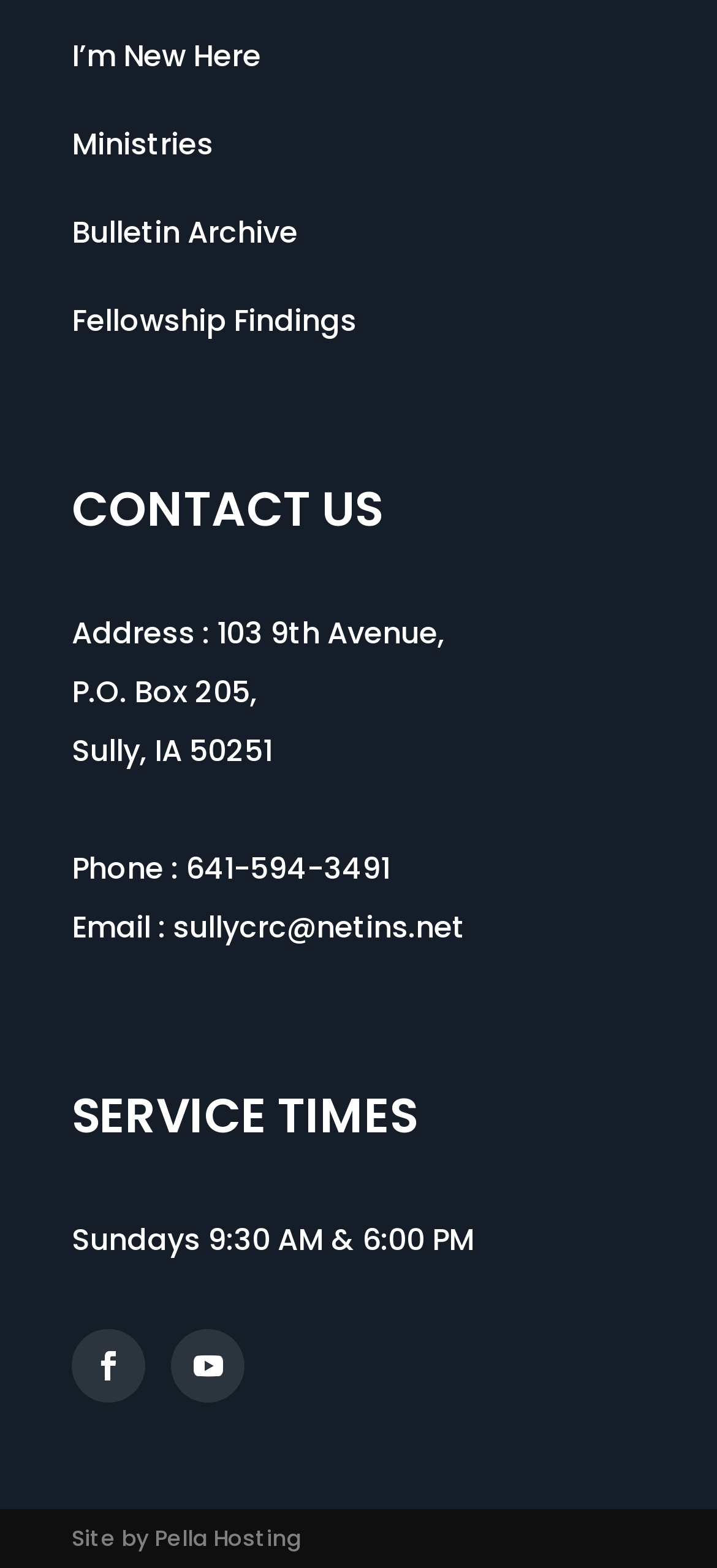Respond to the question below with a concise word or phrase:
What is the phone number of the church?

641-594-3491